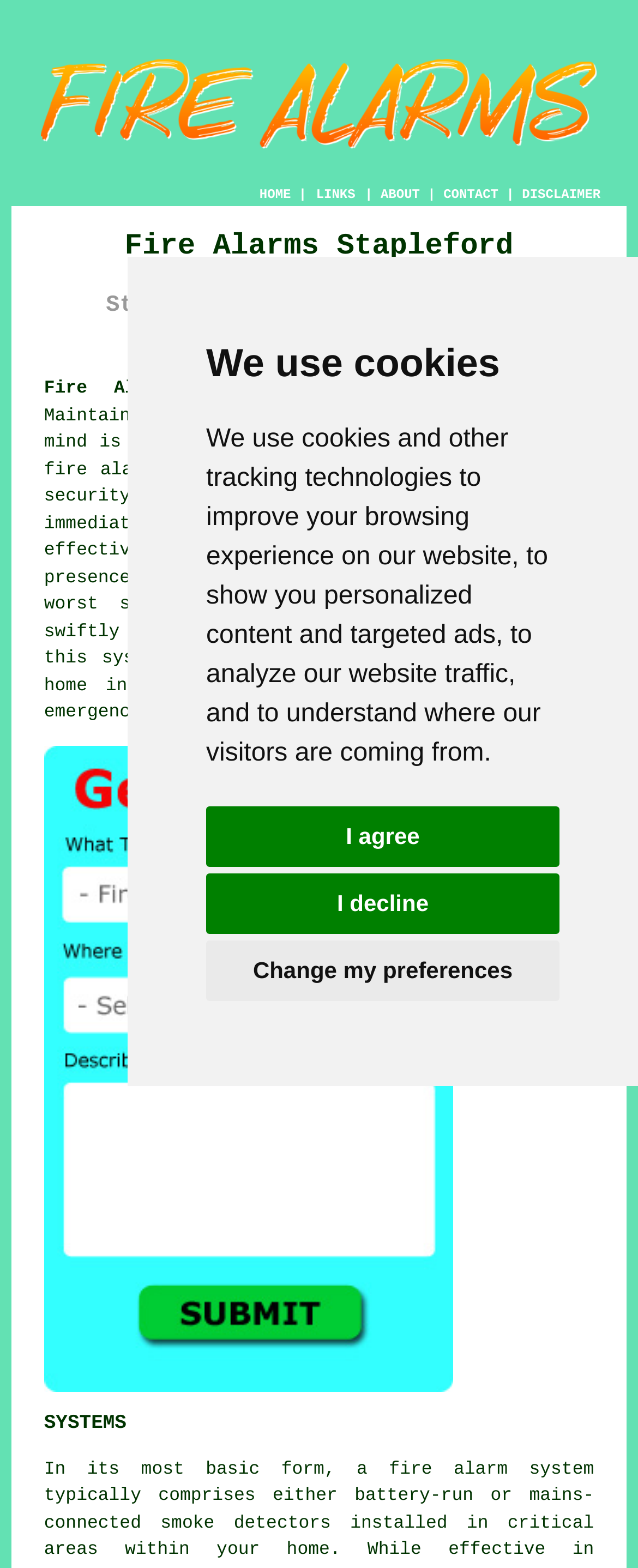What is the purpose of the 'Free Stapleford Fire Alarm Quotes' link?
Look at the image and respond to the question as thoroughly as possible.

The purpose of the 'Free Stapleford Fire Alarm Quotes' link is to allow users to request and receive free quotes for fire alarm installation services in Stapleford.